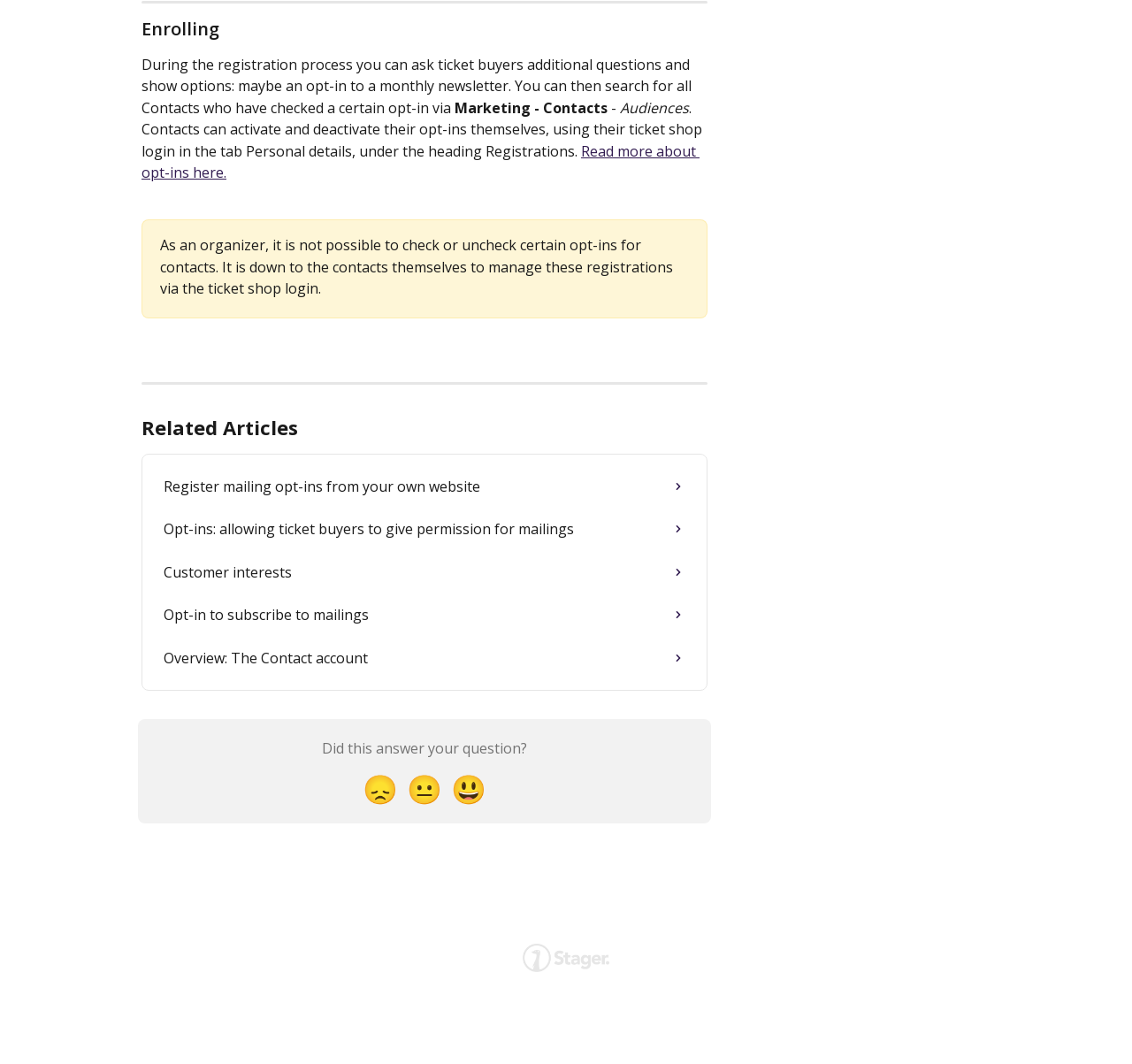Predict the bounding box coordinates for the UI element described as: "Overview: The Contact account". The coordinates should be four float numbers between 0 and 1, presented as [left, top, right, bottom].

[0.135, 0.598, 0.615, 0.638]